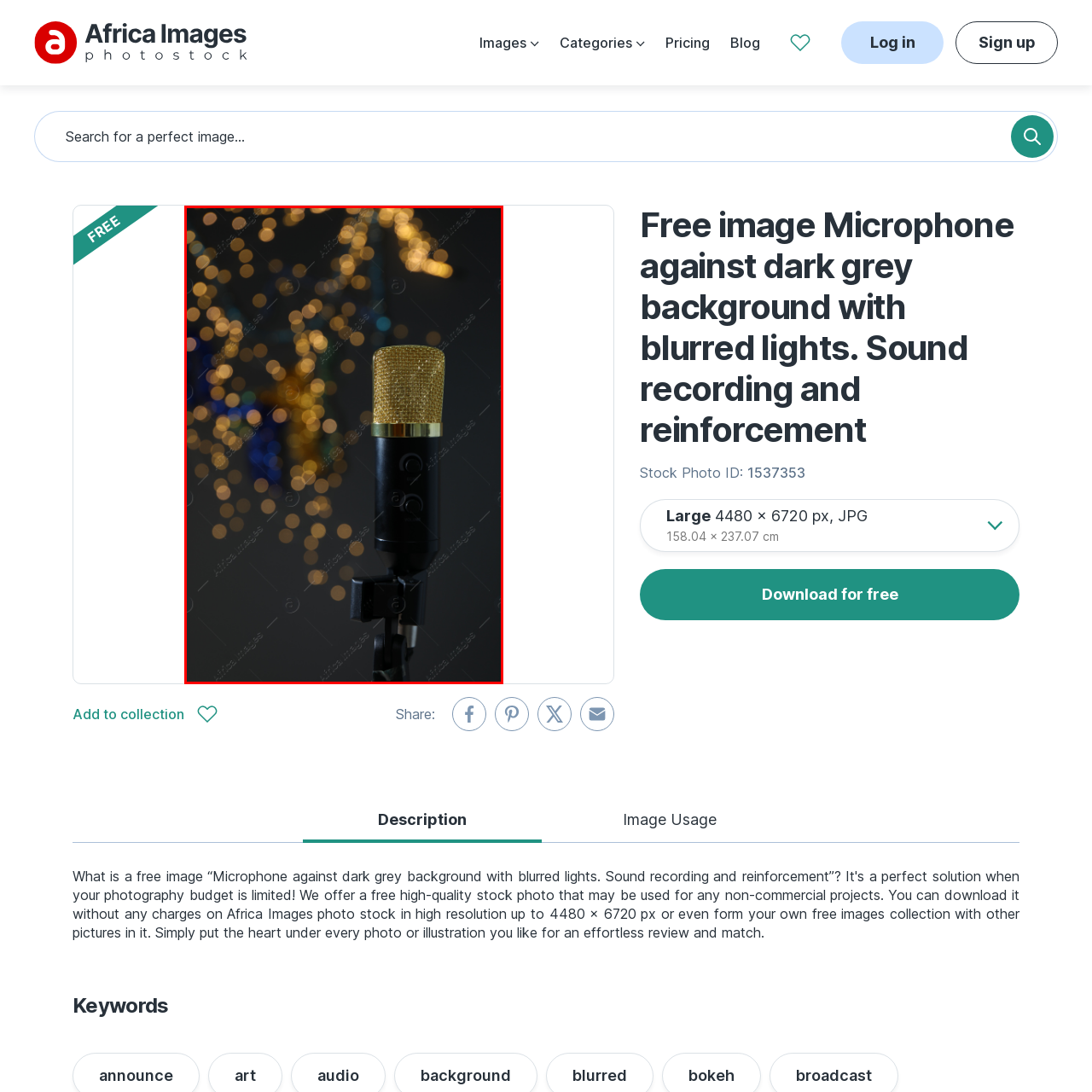What is the suggested use of the microphone?
Analyze the image within the red bounding box and respond to the question with a detailed answer derived from the visual content.

The caption implies that the microphone is ideal for 'sound recording and reinforcement', suggesting its professional use in capturing high-quality audio.